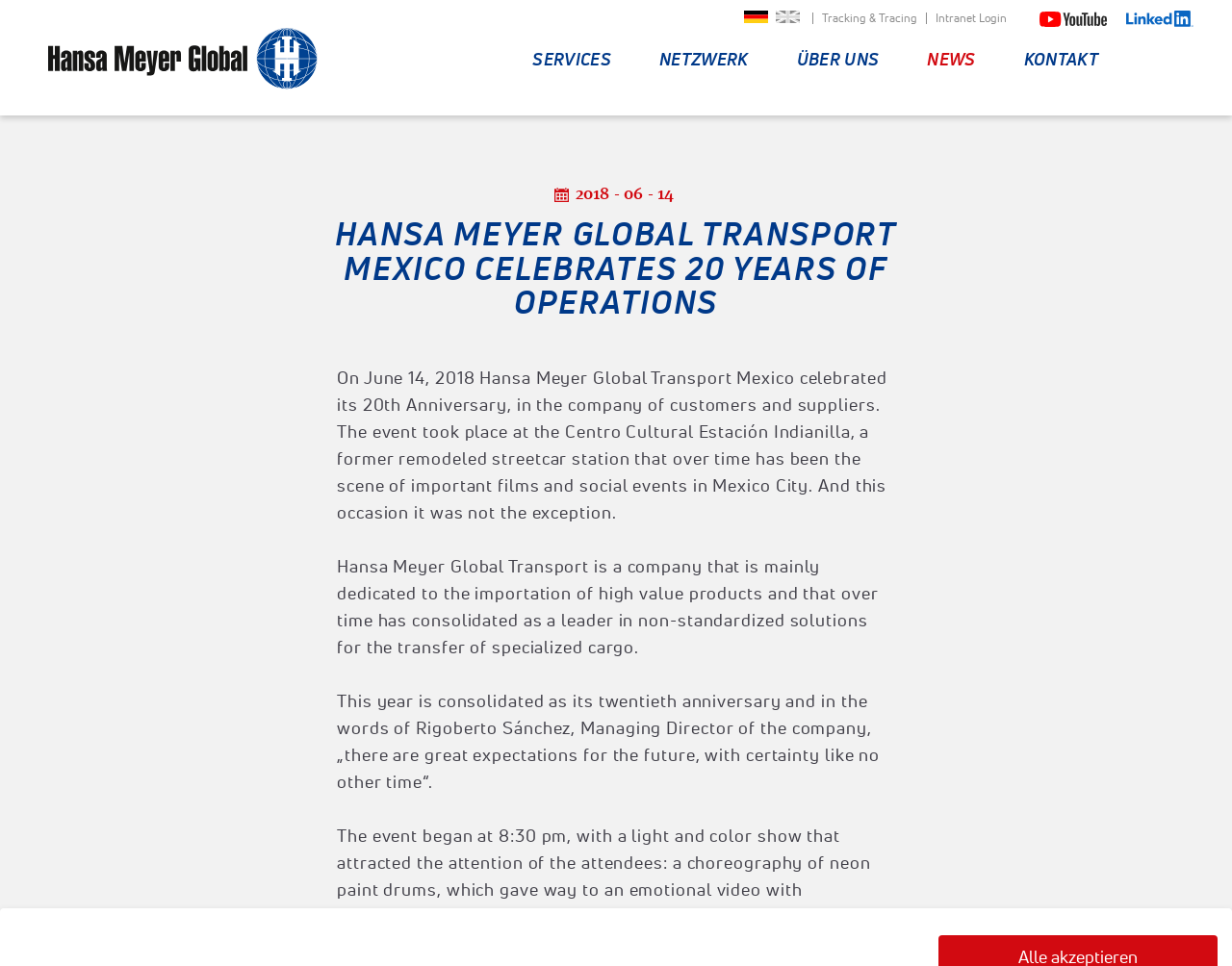Identify the bounding box coordinates for the region to click in order to carry out this instruction: "Click on Next". Provide the coordinates using four float numbers between 0 and 1, formatted as [left, top, right, bottom].

[0.721, 0.128, 0.789, 0.175]